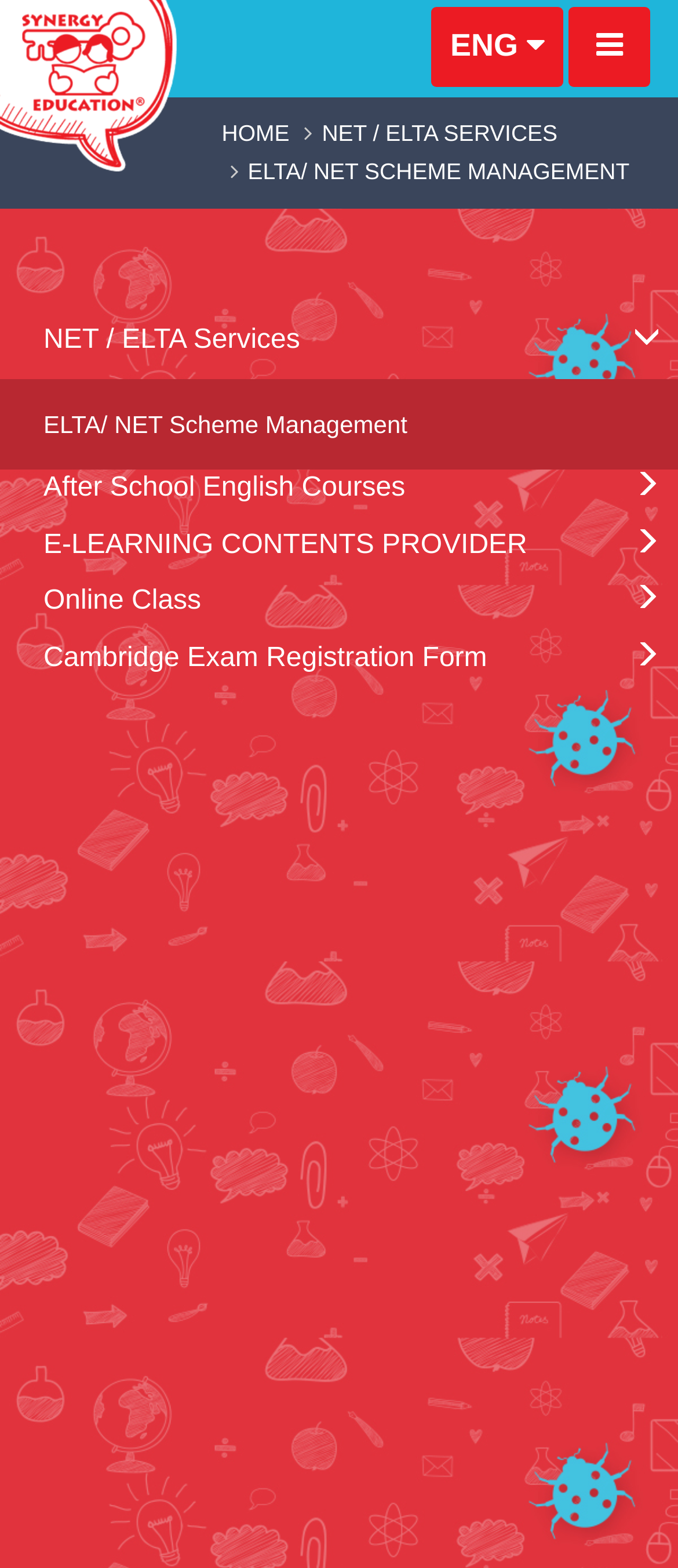Please locate the bounding box coordinates of the element that should be clicked to achieve the given instruction: "Explore ELTA/ NET scheme management".

[0.365, 0.101, 0.928, 0.117]